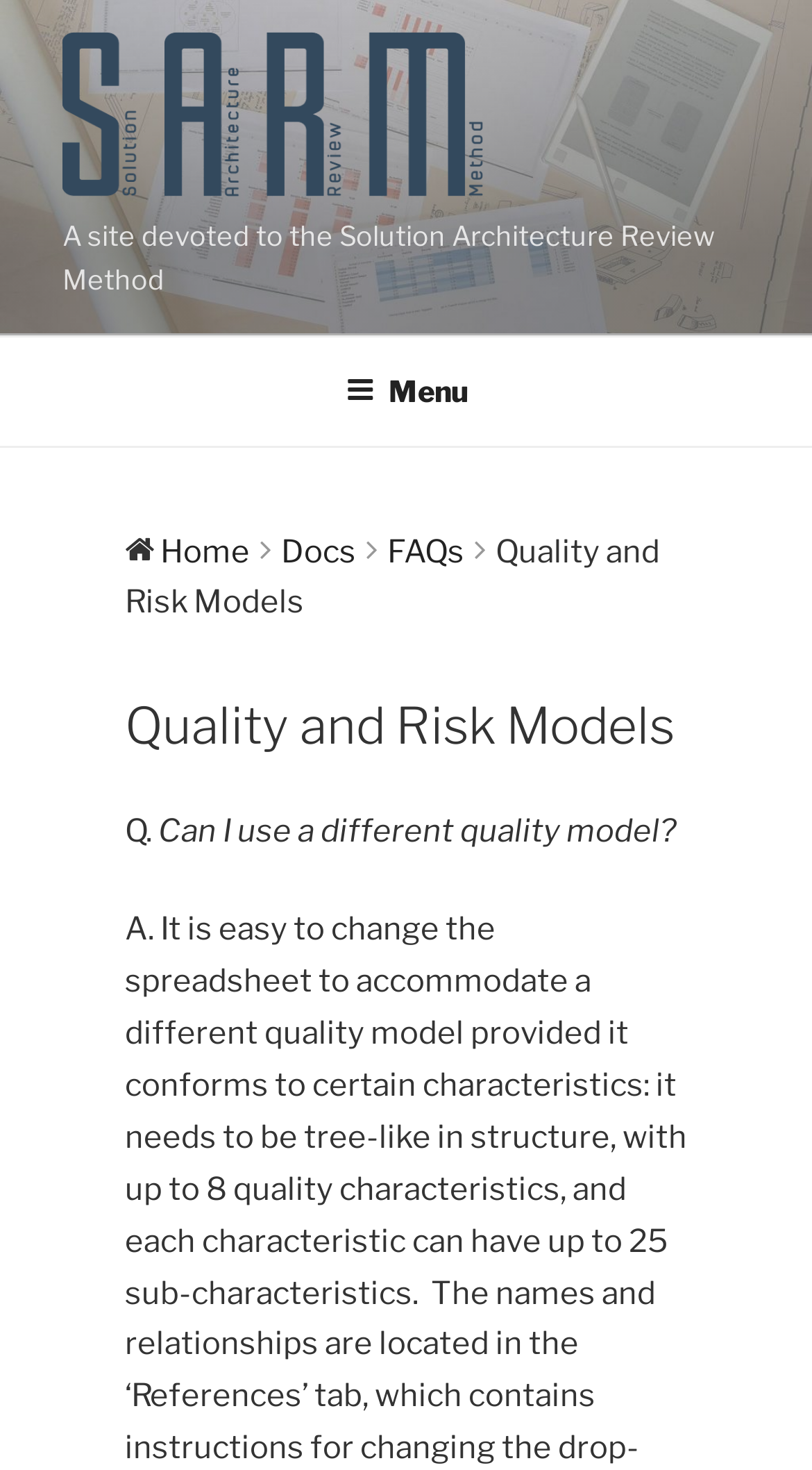Using a single word or phrase, answer the following question: 
What is the purpose of the site?

Solution Architecture Review Method